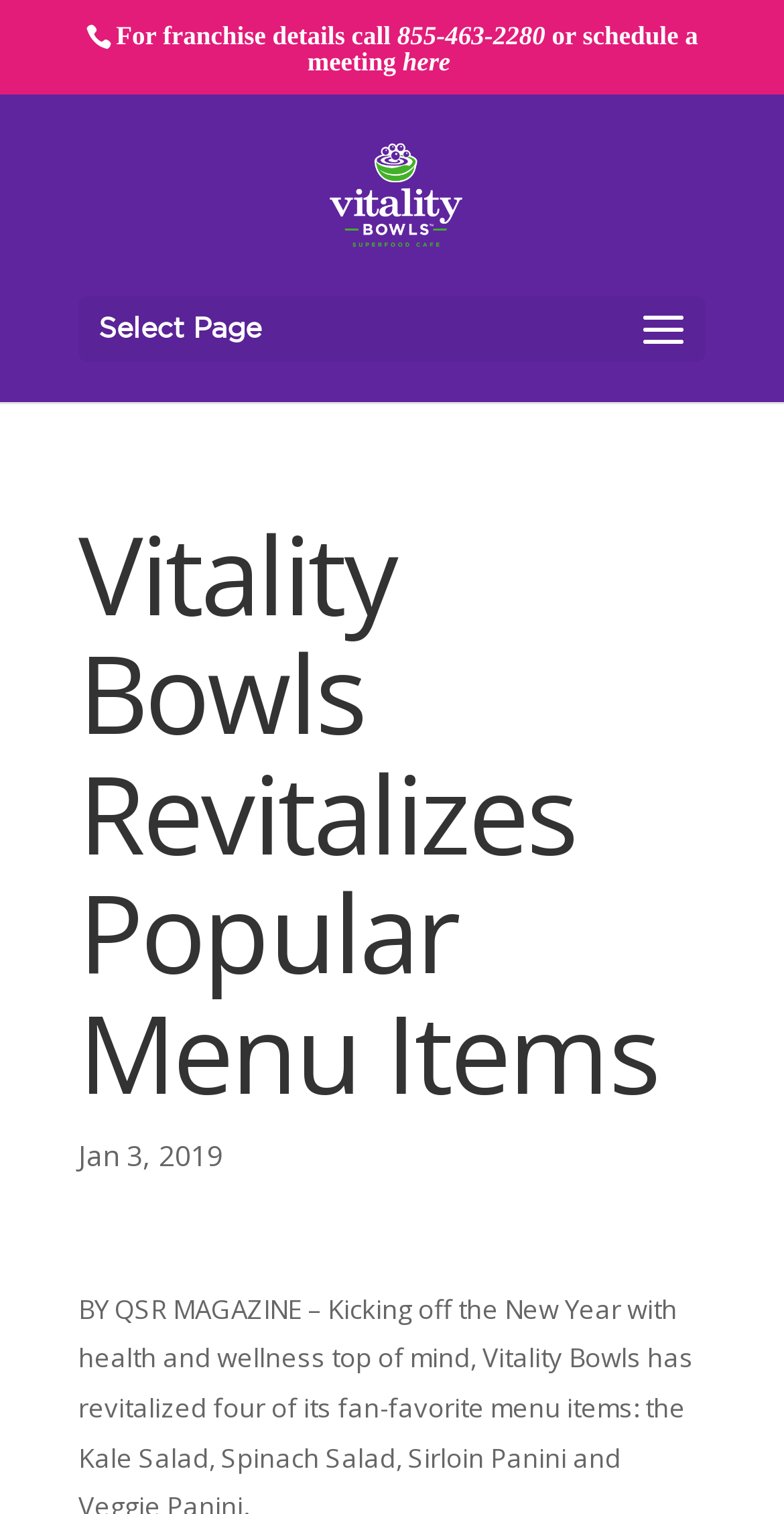Examine the image and give a thorough answer to the following question:
When was the popular menu item revitalized?

I found the date by looking at the static text element with the text 'Jan 3, 2019' which is located below the heading element.